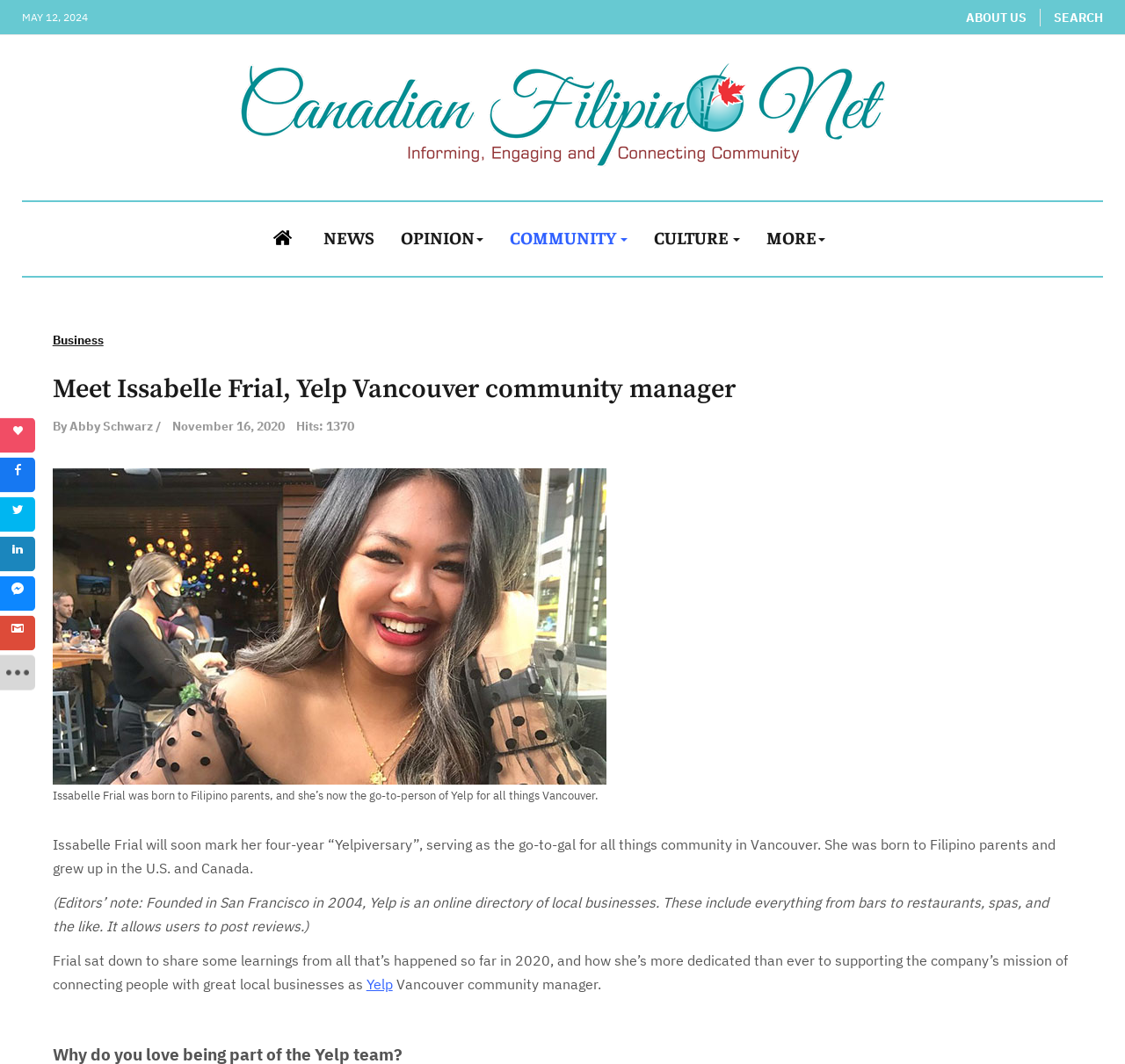Given the following UI element description: "aria-label="sidebar_more"", find the bounding box coordinates in the webpage screenshot.

[0.0, 0.616, 0.031, 0.649]